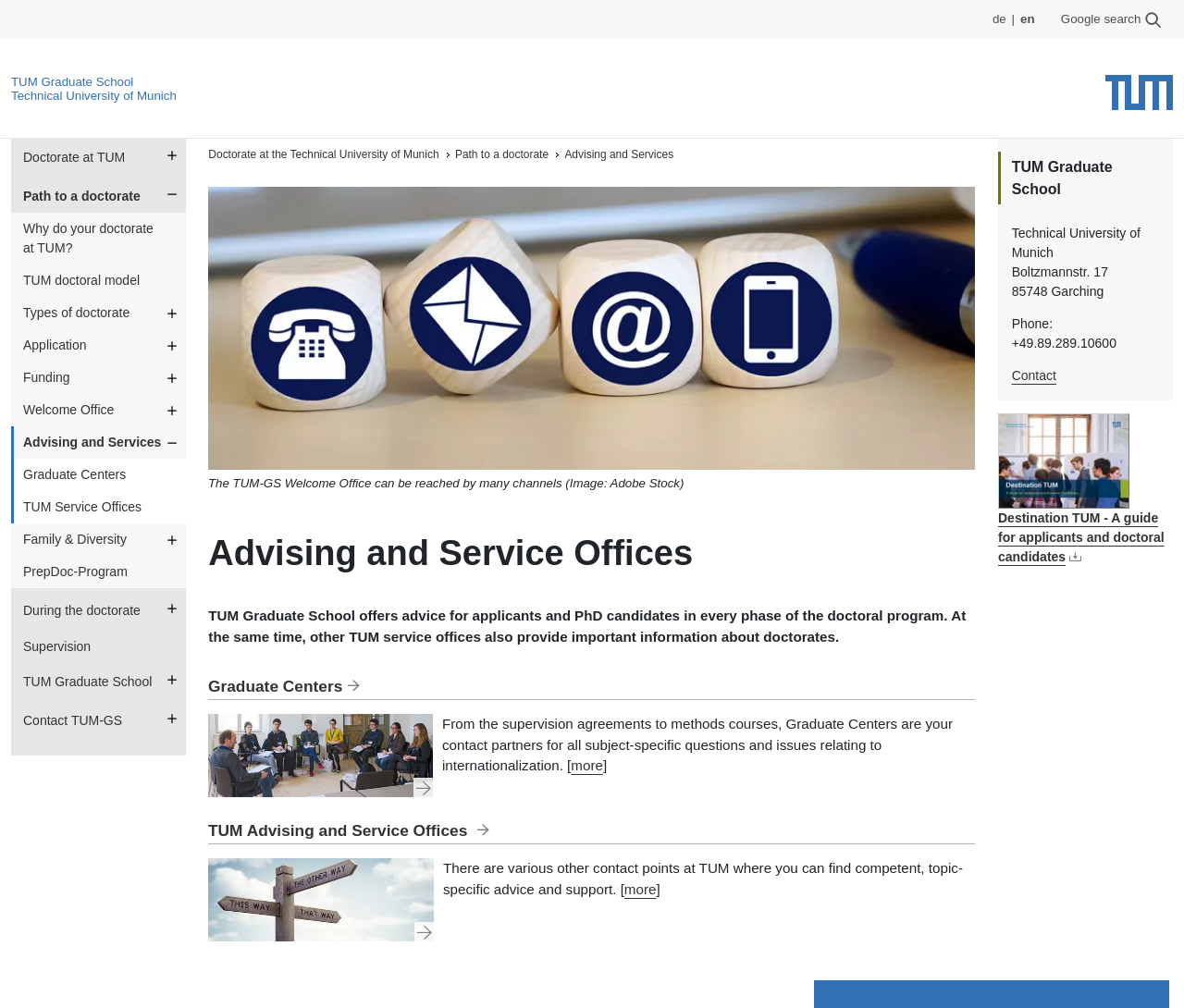Please locate the bounding box coordinates for the element that should be clicked to achieve the following instruction: "Contact TUM-GS". Ensure the coordinates are given as four float numbers between 0 and 1, i.e., [left, top, right, bottom].

[0.009, 0.699, 0.157, 0.732]